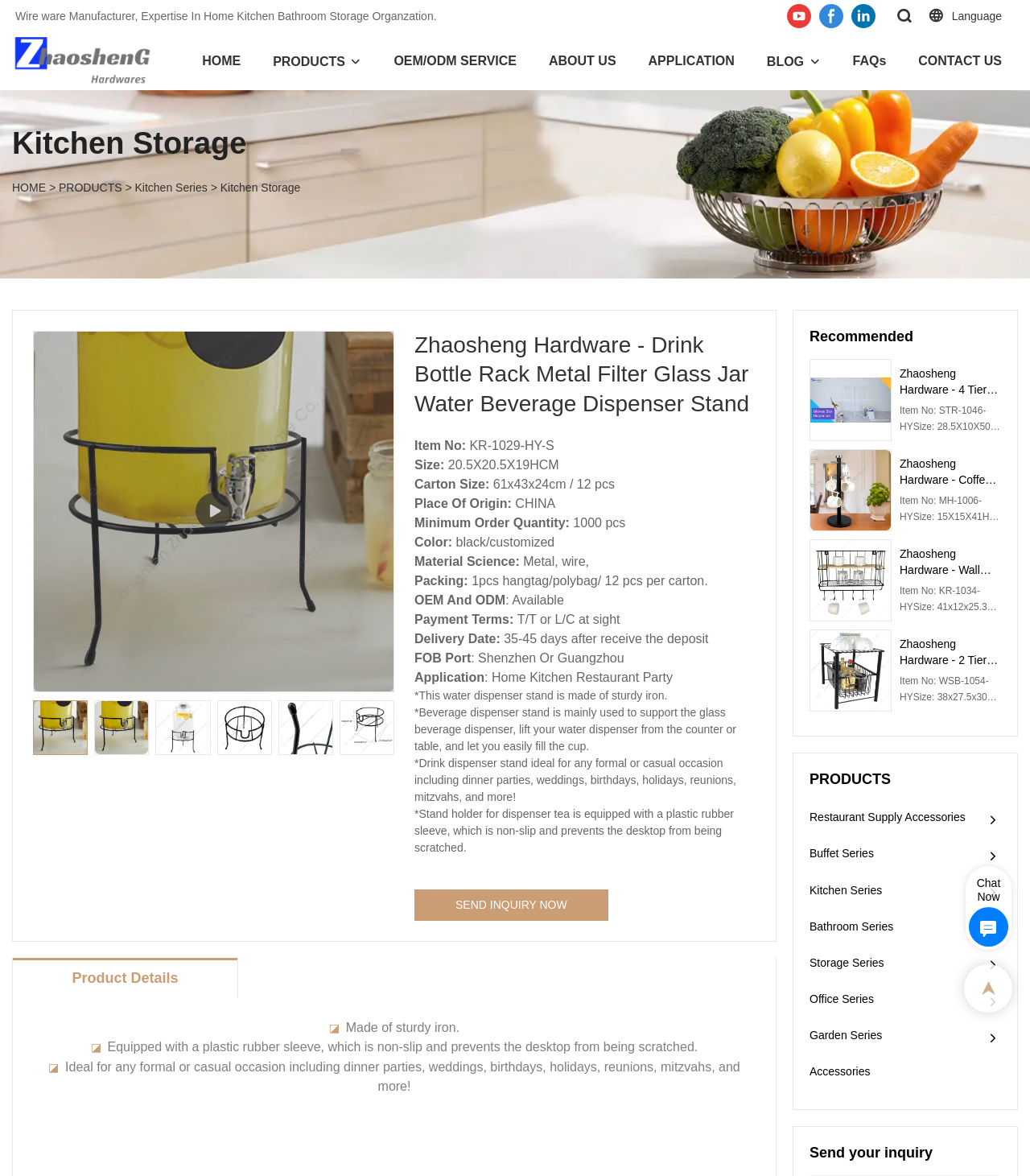Specify the bounding box coordinates of the element's region that should be clicked to achieve the following instruction: "Click the Zhaosheng Hardware - 4 Tier Glove Box Dispenser Wall Mount Disposable Glove Box Holder link". The bounding box coordinates consist of four float numbers between 0 and 1, in the format [left, top, right, bottom].

[0.786, 0.305, 0.866, 0.375]